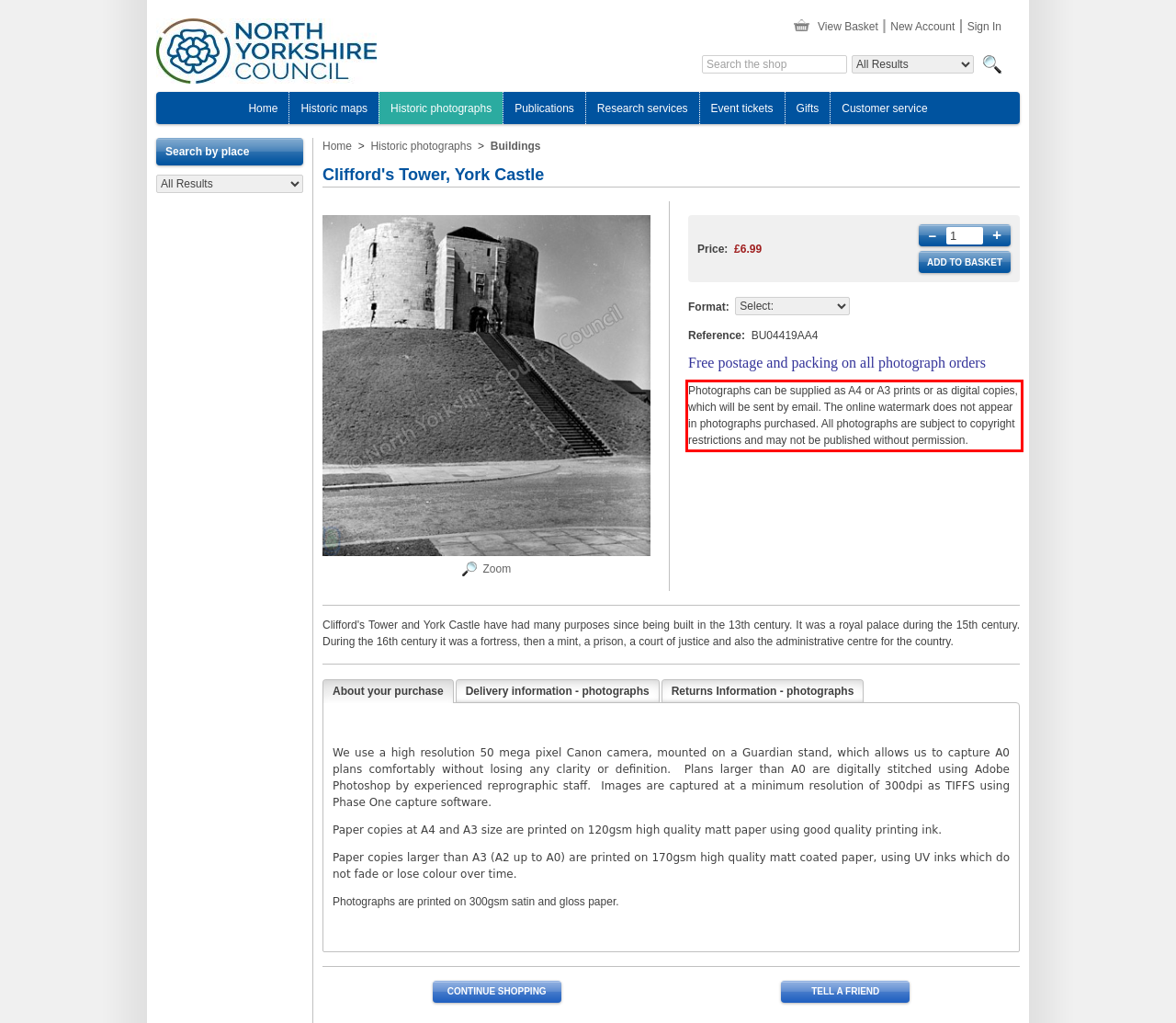Please perform OCR on the text within the red rectangle in the webpage screenshot and return the text content.

Photographs can be supplied as A4 or A3 prints or as digital copies, which will be sent by email. The online watermark does not appear in photographs purchased. All photographs are subject to copyright restrictions and may not be published without permission.